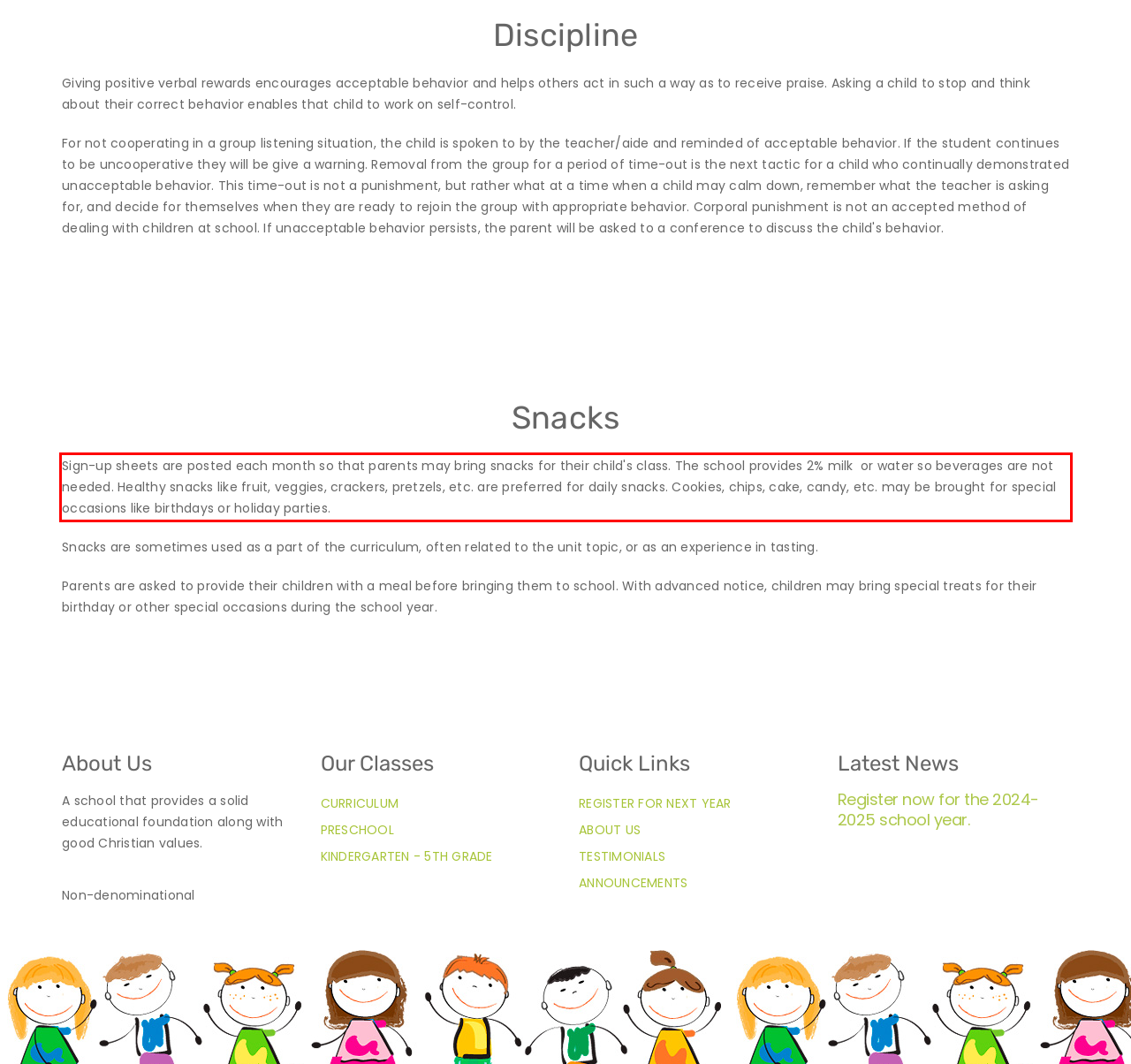Look at the provided screenshot of the webpage and perform OCR on the text within the red bounding box.

Sign-up sheets are posted each month so that parents may bring snacks for their child's class. The school provides 2% milk or water so beverages are not needed. Healthy snacks like fruit, veggies, crackers, pretzels, etc. are preferred for daily snacks. Cookies, chips, cake, candy, etc. may be brought for special occasions like birthdays or holiday parties.